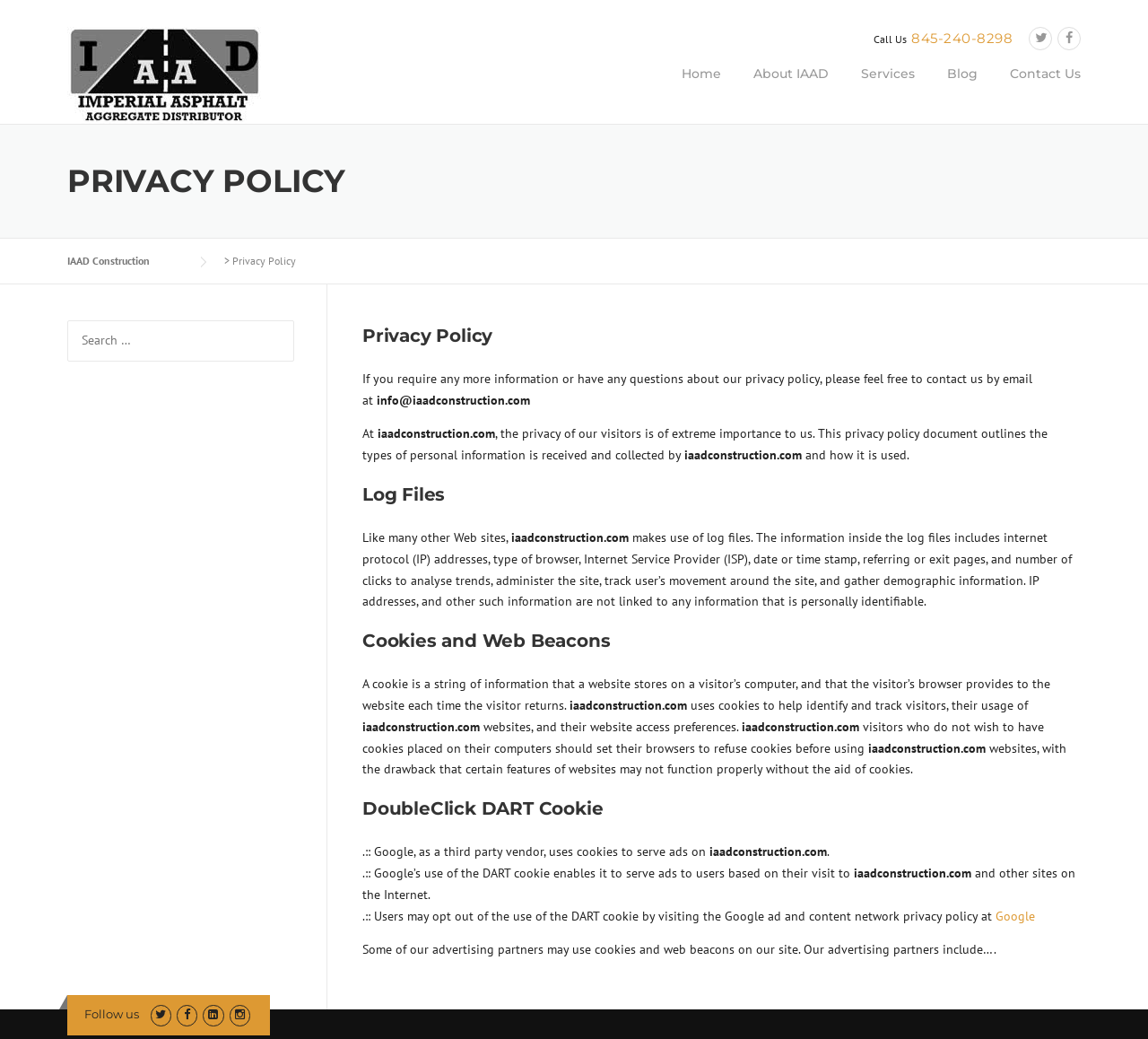Please study the image and answer the question comprehensively:
What is the phone number provided on this webpage?

I found the phone number '845-240-8298' by looking at the top-right corner of the webpage, where it is written as a link next to the 'Call Us' text.